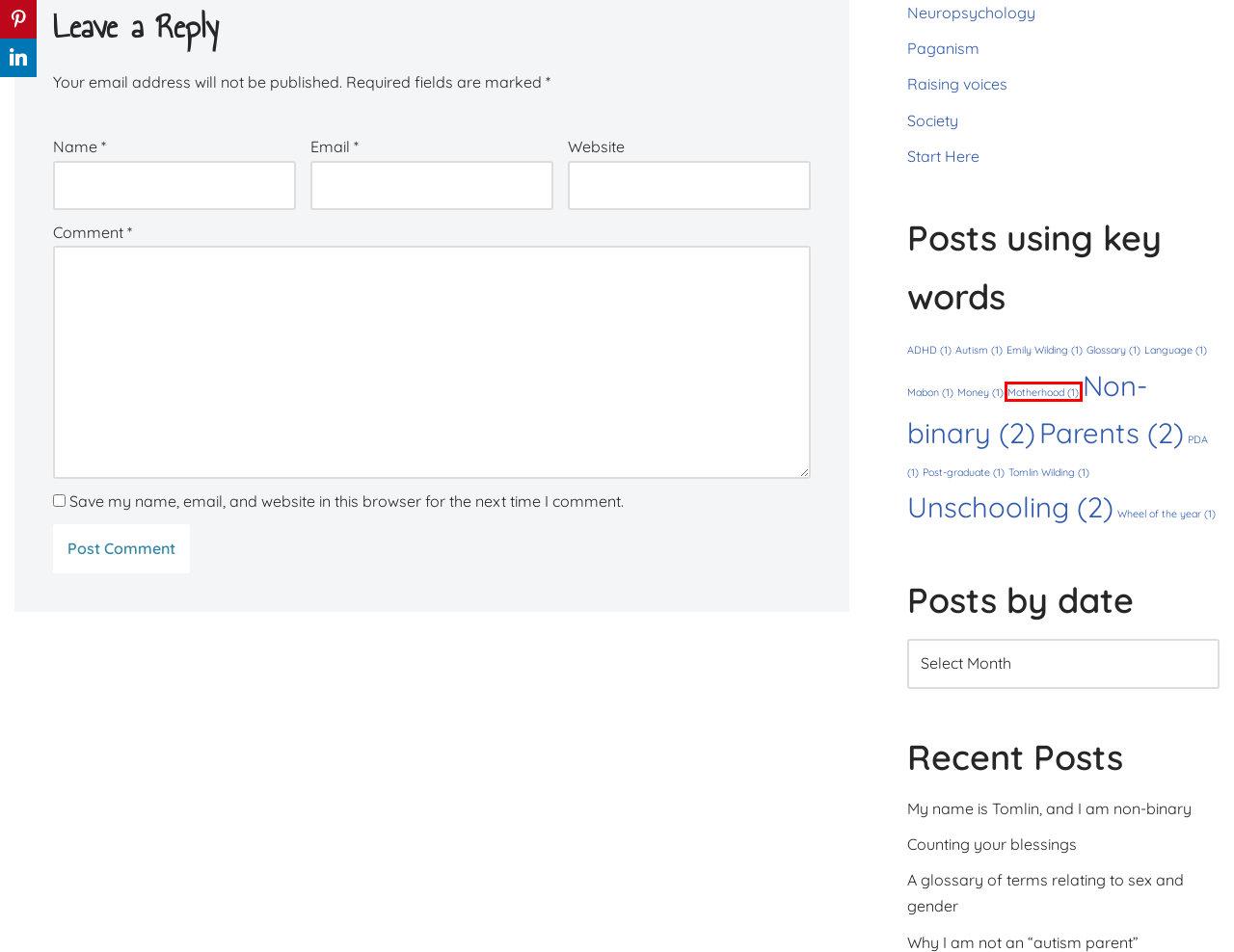Analyze the webpage screenshot with a red bounding box highlighting a UI element. Select the description that best matches the new webpage after clicking the highlighted element. Here are the options:
A. Motherhood Archives - Tomlin Wilding
B. Parents Archives - Tomlin Wilding
C. A glossary of terms relating to sex and gender - Tomlin Wilding
D. Non-binary Archives - Tomlin Wilding
E. Language Archives - Tomlin Wilding
F. Start Here Archives - Tomlin Wilding
G. Post-graduate Archives - Tomlin Wilding
H. Society Archives - Tomlin Wilding

A